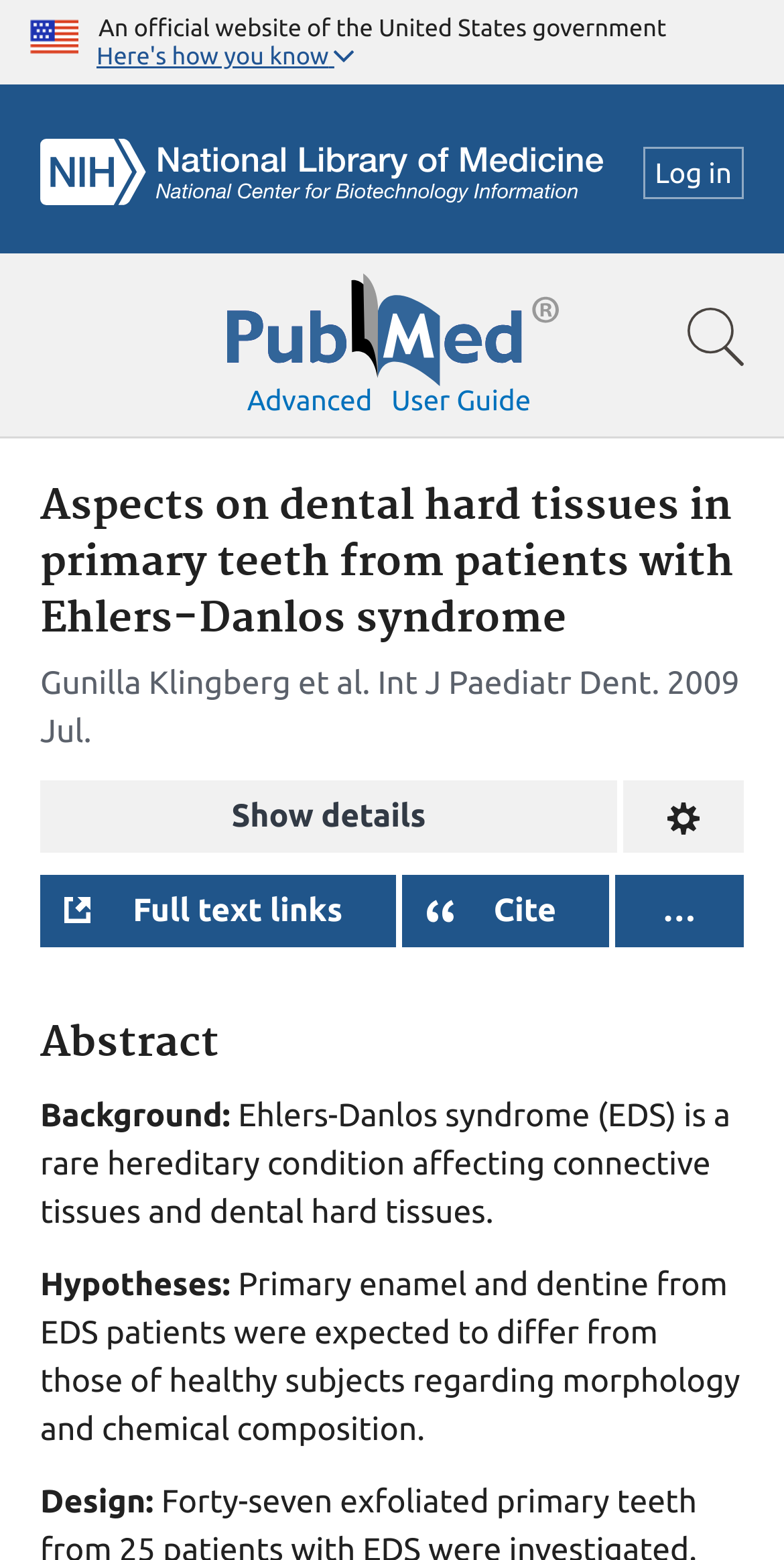Based on the provided description, "Cite", find the bounding box of the corresponding UI element in the screenshot.

[0.512, 0.56, 0.776, 0.607]